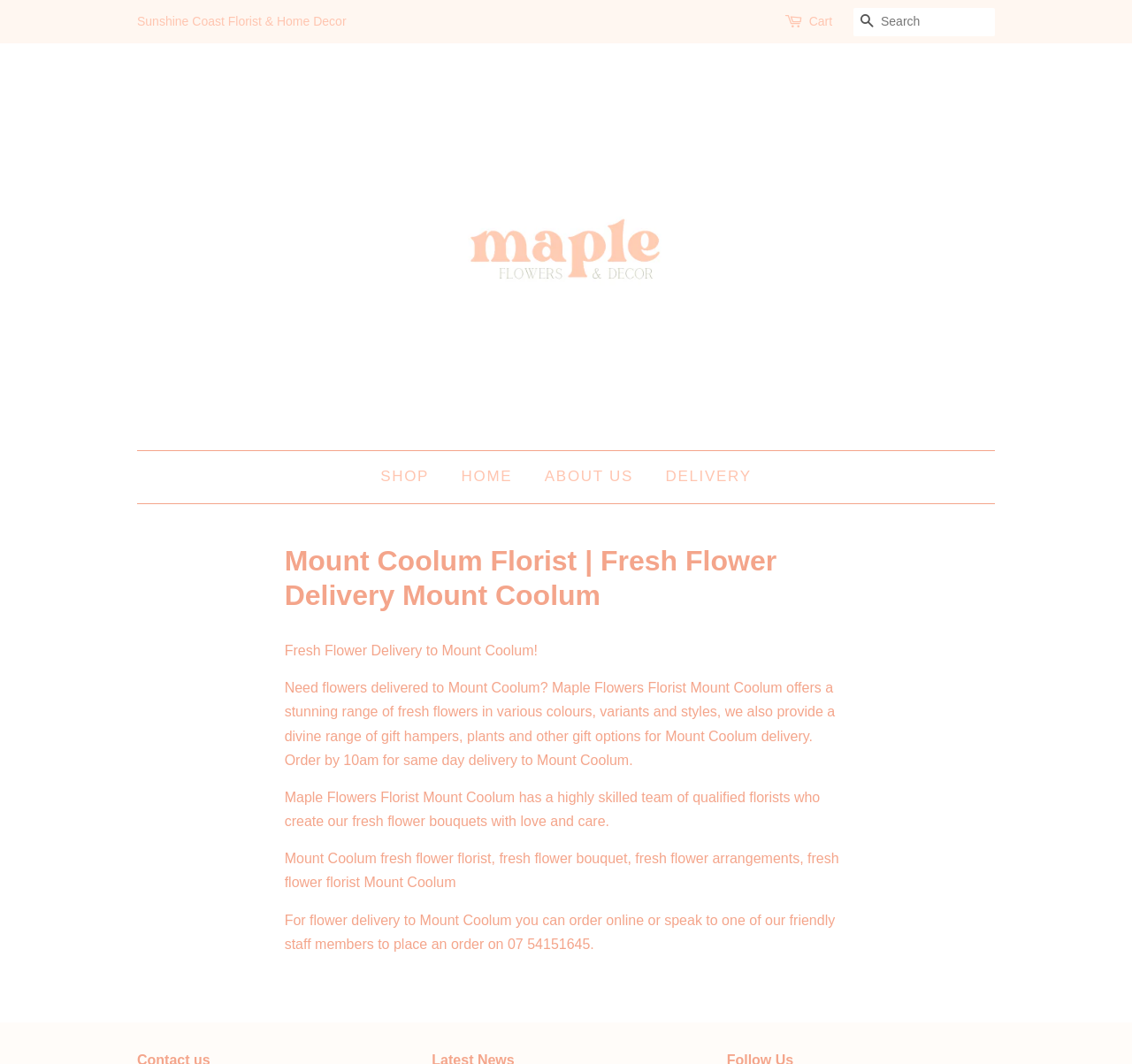Provide a one-word or one-phrase answer to the question:
What is the name of the florist?

Maple Flowers Florist